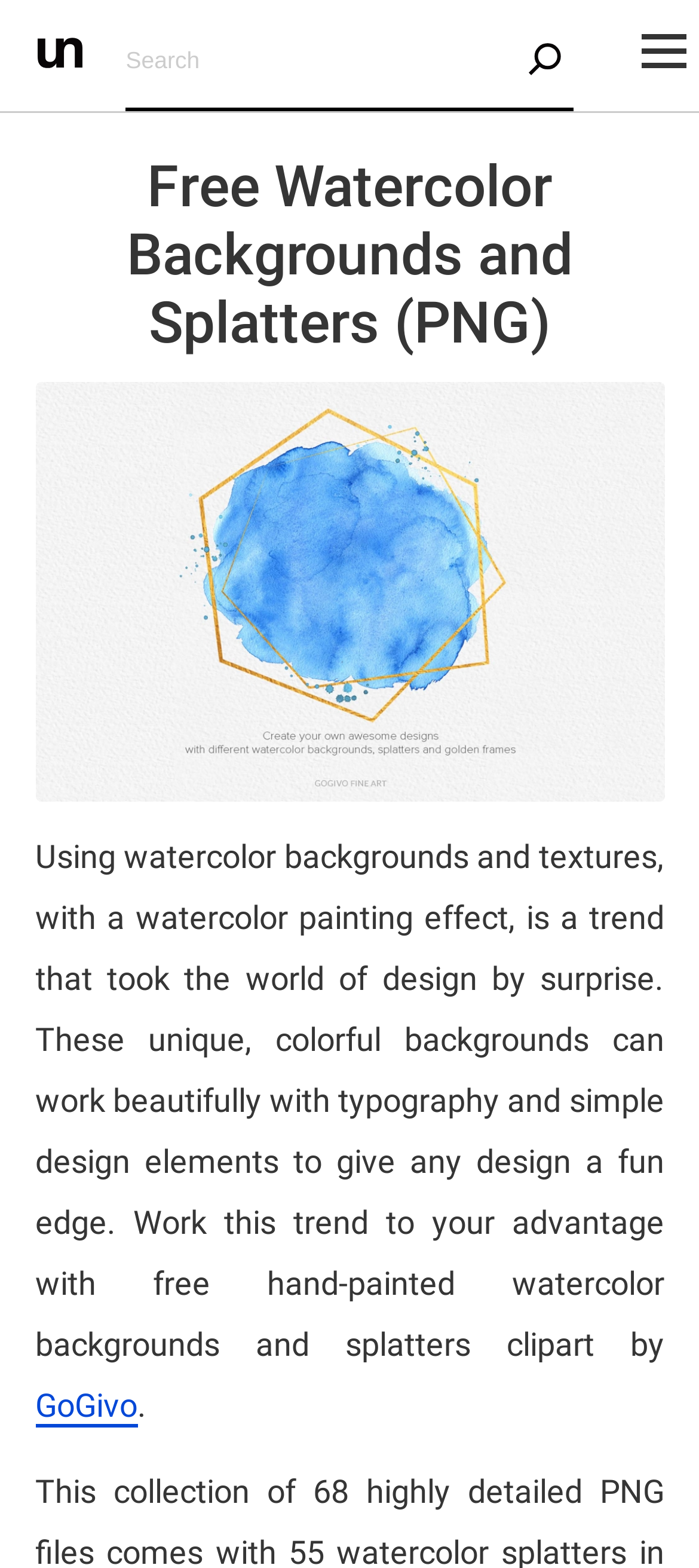Provide a brief response using a word or short phrase to this question:
What is the purpose of the search box?

To search for designs